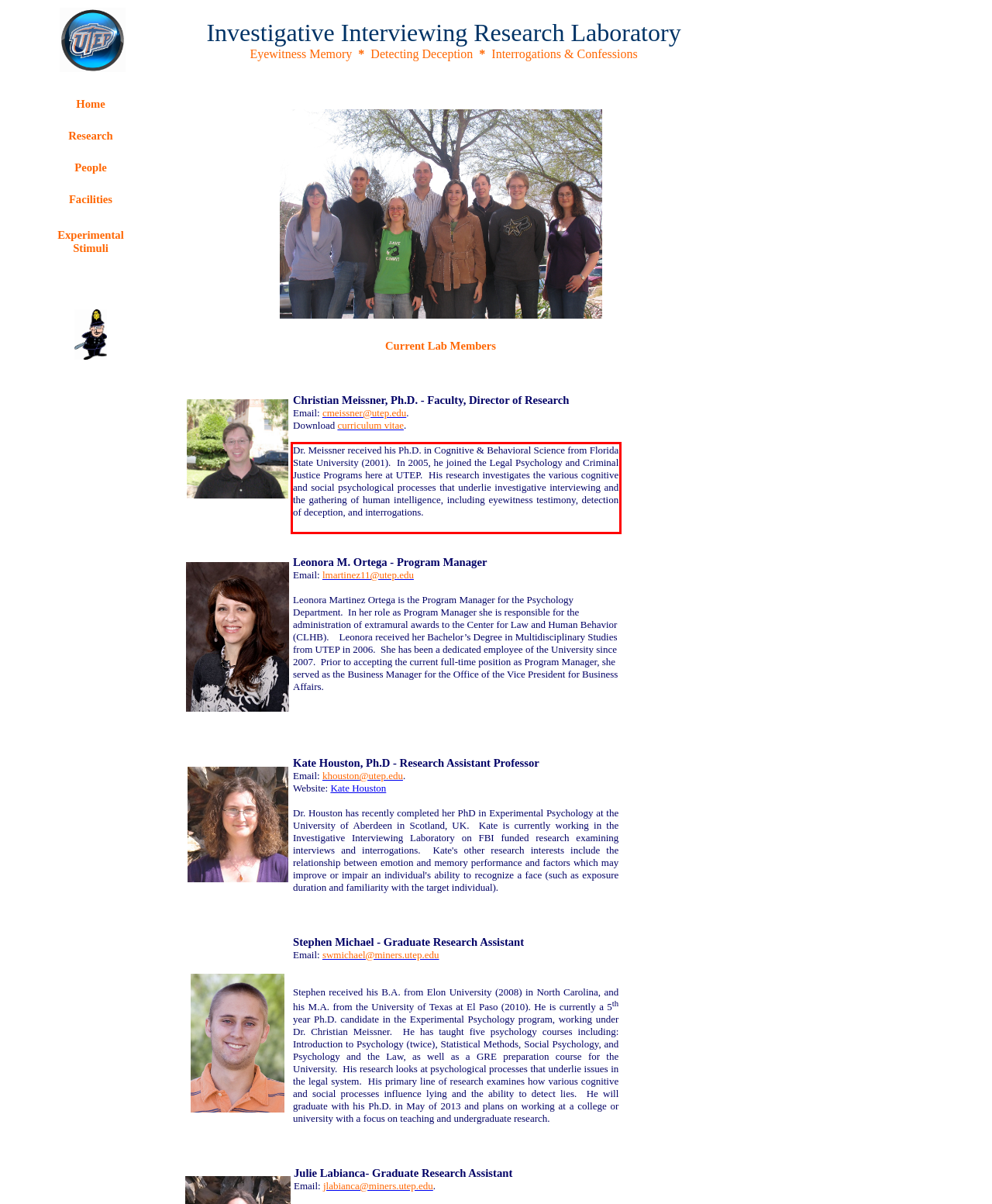Identify the red bounding box in the webpage screenshot and perform OCR to generate the text content enclosed.

Dr. Meissner received his Ph.D. in Cognitive & Behavioral Science from Florida State University (2001). In 2005, he joined the Legal Psychology and Criminal Justice Programs here at UTEP. His research investigates the various cognitive and social psychological processes that underlie investigative interviewing and the gathering of human intelligence, including eyewitness testimony, detection of deception, and interrogations.